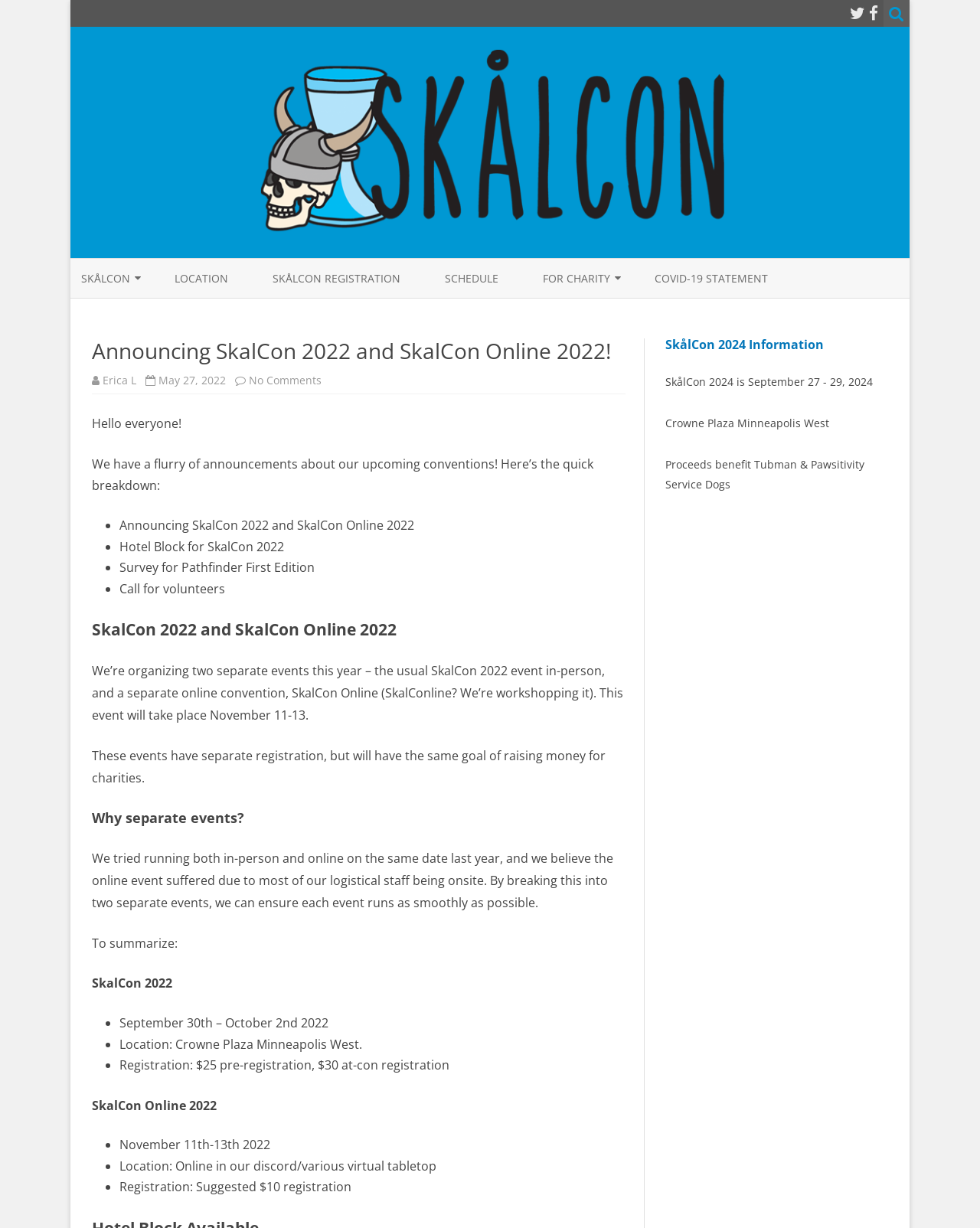What is the name of the charity benefiting from SkålCon 2024?
Please respond to the question with a detailed and informative answer.

The name of the charity benefiting from SkålCon 2024 can be found in the section describing the event, where it is written as 'Proceeds benefit Tubman & Pawsitivity Service Dogs'.